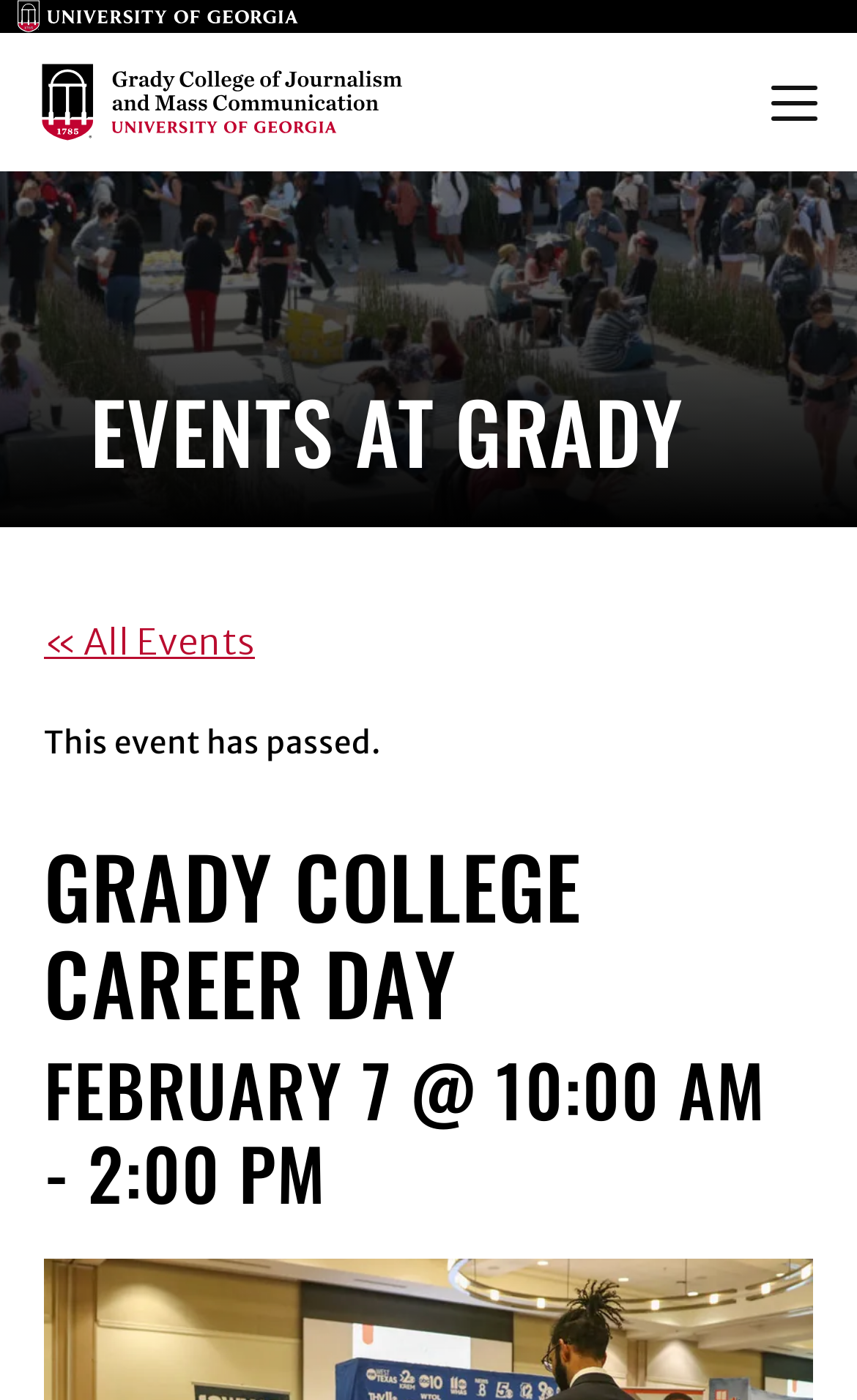Provide an in-depth caption for the webpage.

The webpage appears to be an event page for the Grady College Career Day. At the top left corner, there is a main logo link. On the top right corner, there is a menu button that can be expanded to reveal more options. 

Below the menu button, there is a heading that reads "EVENTS AT GRADY" which spans across most of the page width. Underneath this heading, there is a link to view all events, situated on the left side of the page. 

Next to the "All Events" link, there is a static text that indicates "This event has passed." This suggests that the event is no longer active. 

Further down the page, there is a prominent heading that reads "GRADY COLLEGE CAREER DAY" which takes up most of the page width. Below this heading, there is another heading that provides the event details, specifically the date and time: "FEBRUARY 7 @ 10:00 AM - 2:00 PM".